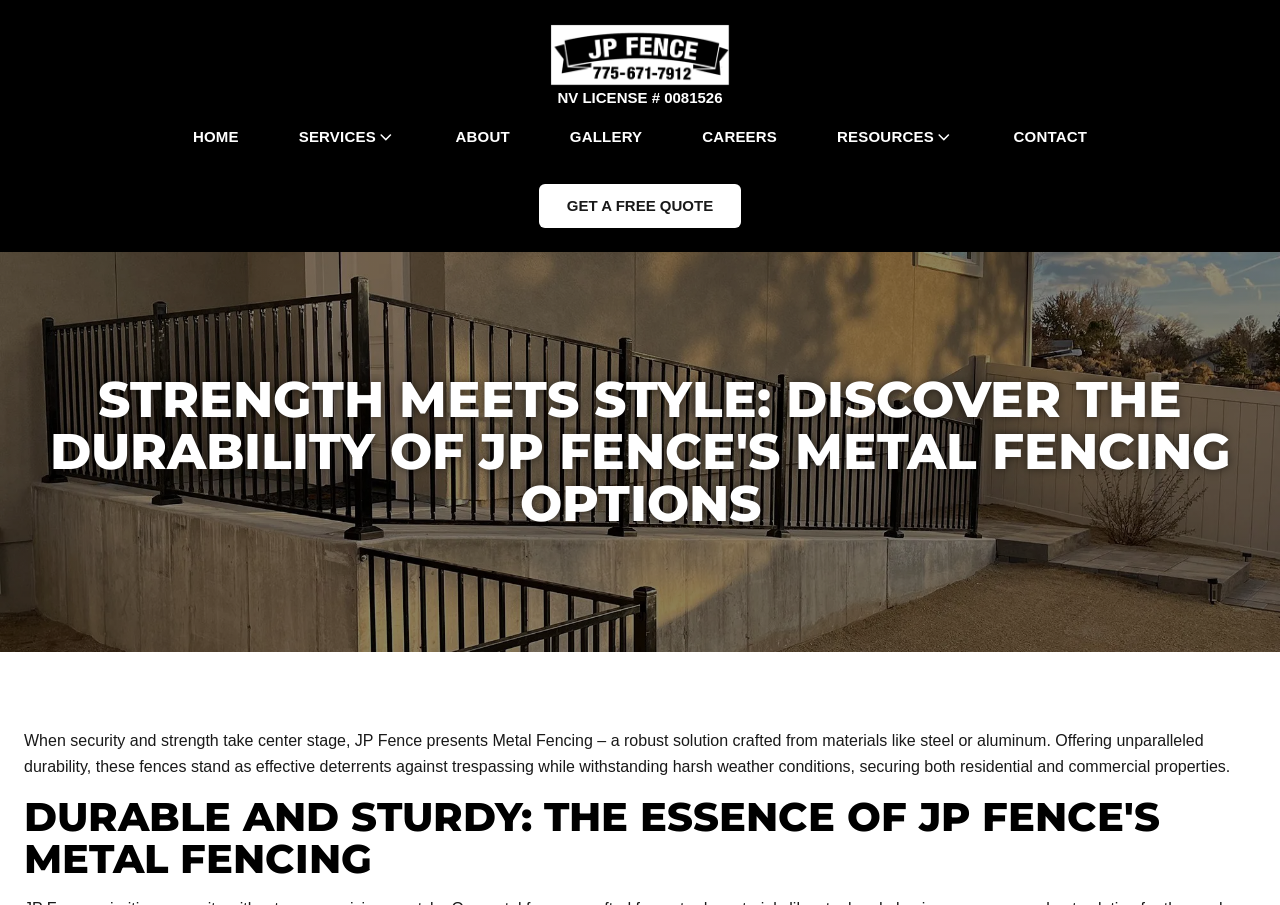Determine the coordinates of the bounding box for the clickable area needed to execute this instruction: "Get a free quote".

[0.421, 0.204, 0.579, 0.252]